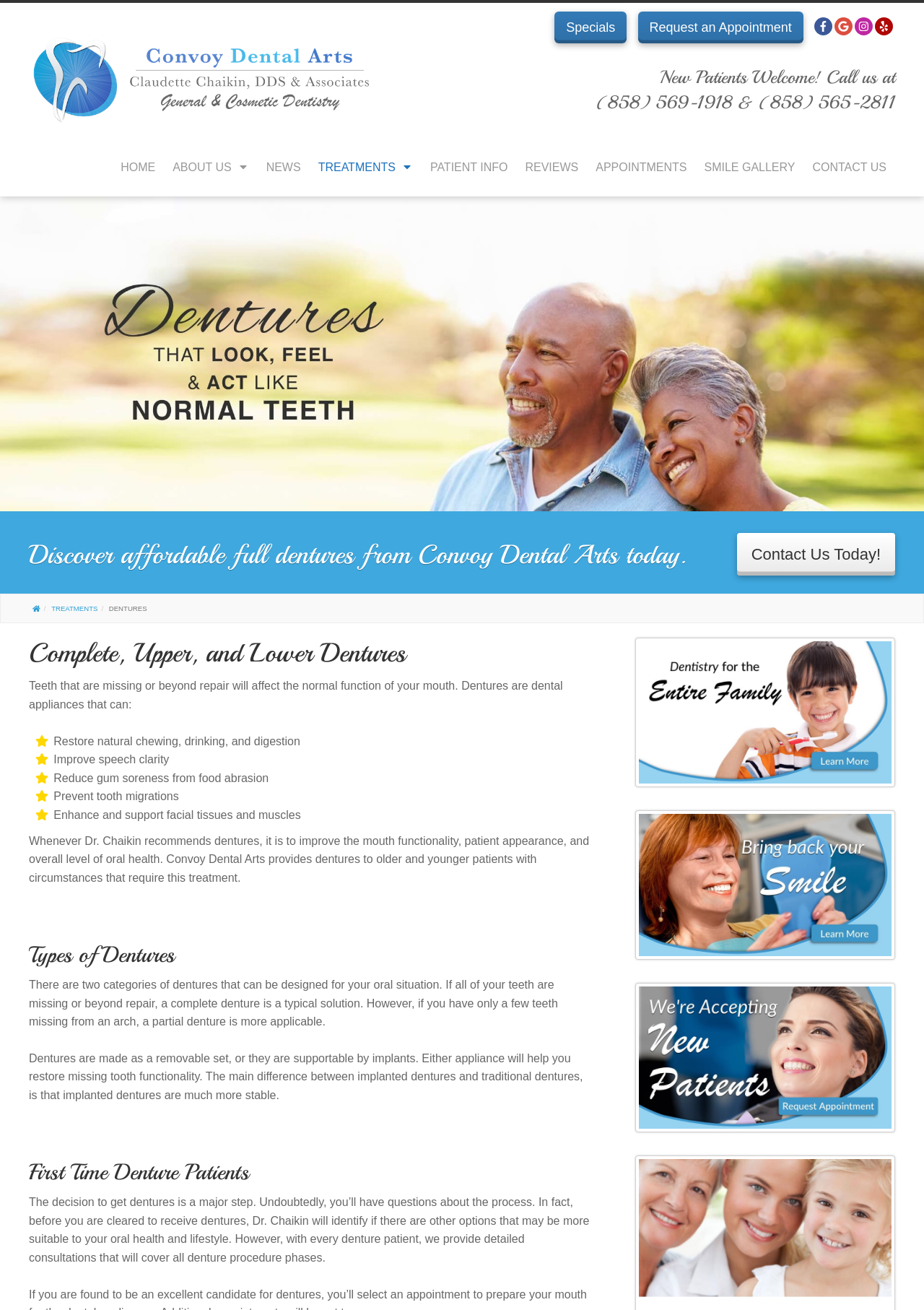Given the webpage screenshot, identify the bounding box of the UI element that matches this description: "Appointments".

[0.635, 0.117, 0.753, 0.139]